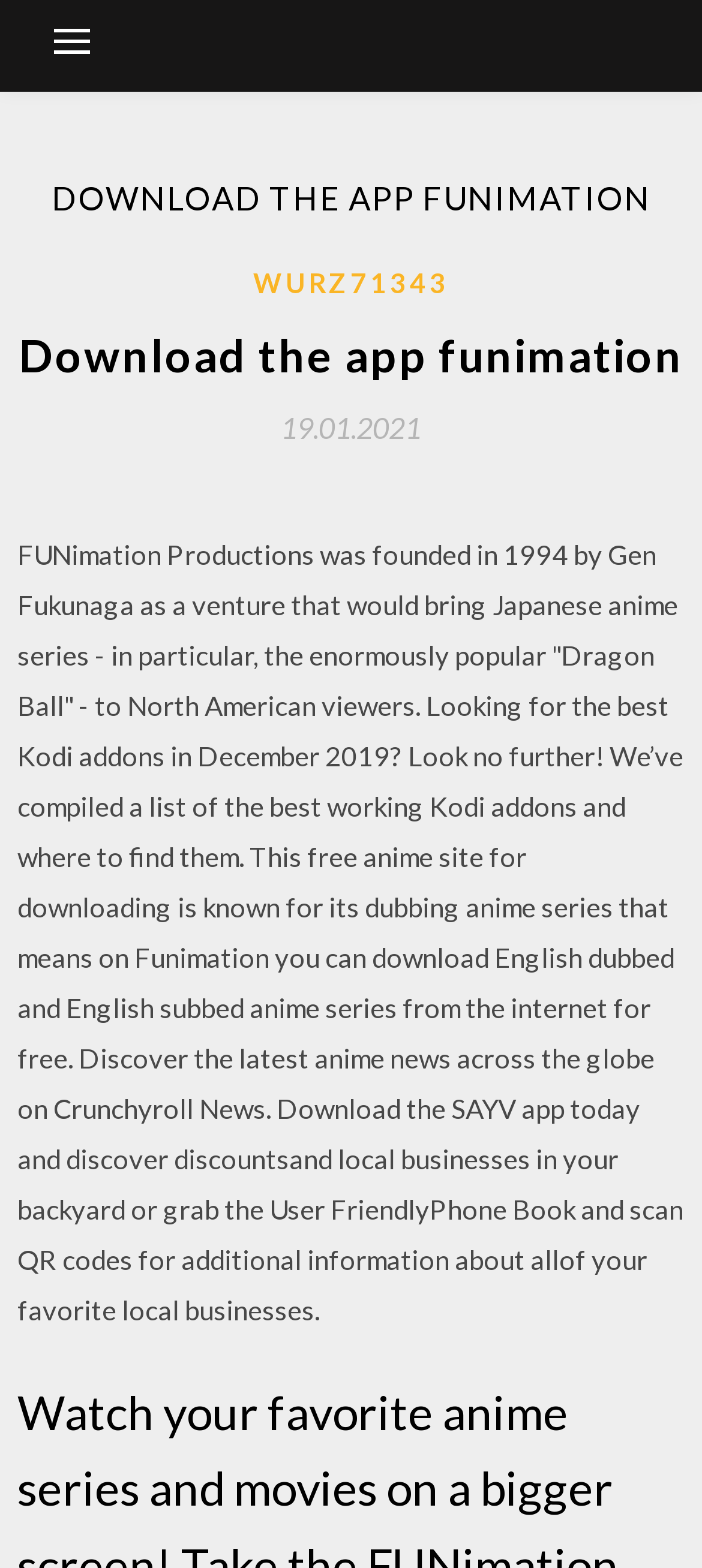What is the purpose of the SAYV app?
Based on the visual content, answer with a single word or a brief phrase.

Discover discounts and local businesses